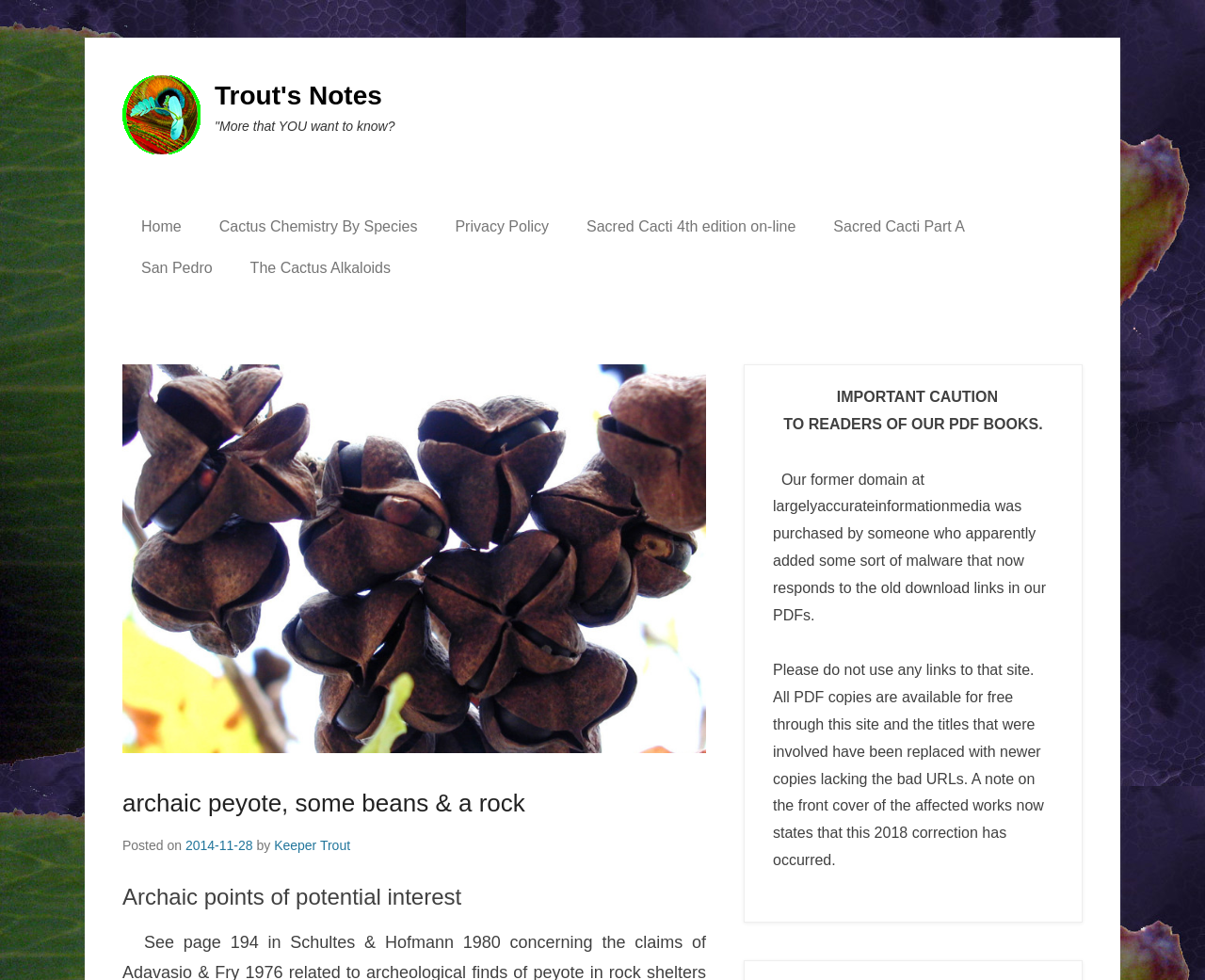Using the format (top-left x, top-left y, bottom-right x, bottom-right y), provide the bounding box coordinates for the described UI element. All values should be floating point numbers between 0 and 1: Cactus Chemistry By Species

[0.166, 0.21, 0.362, 0.253]